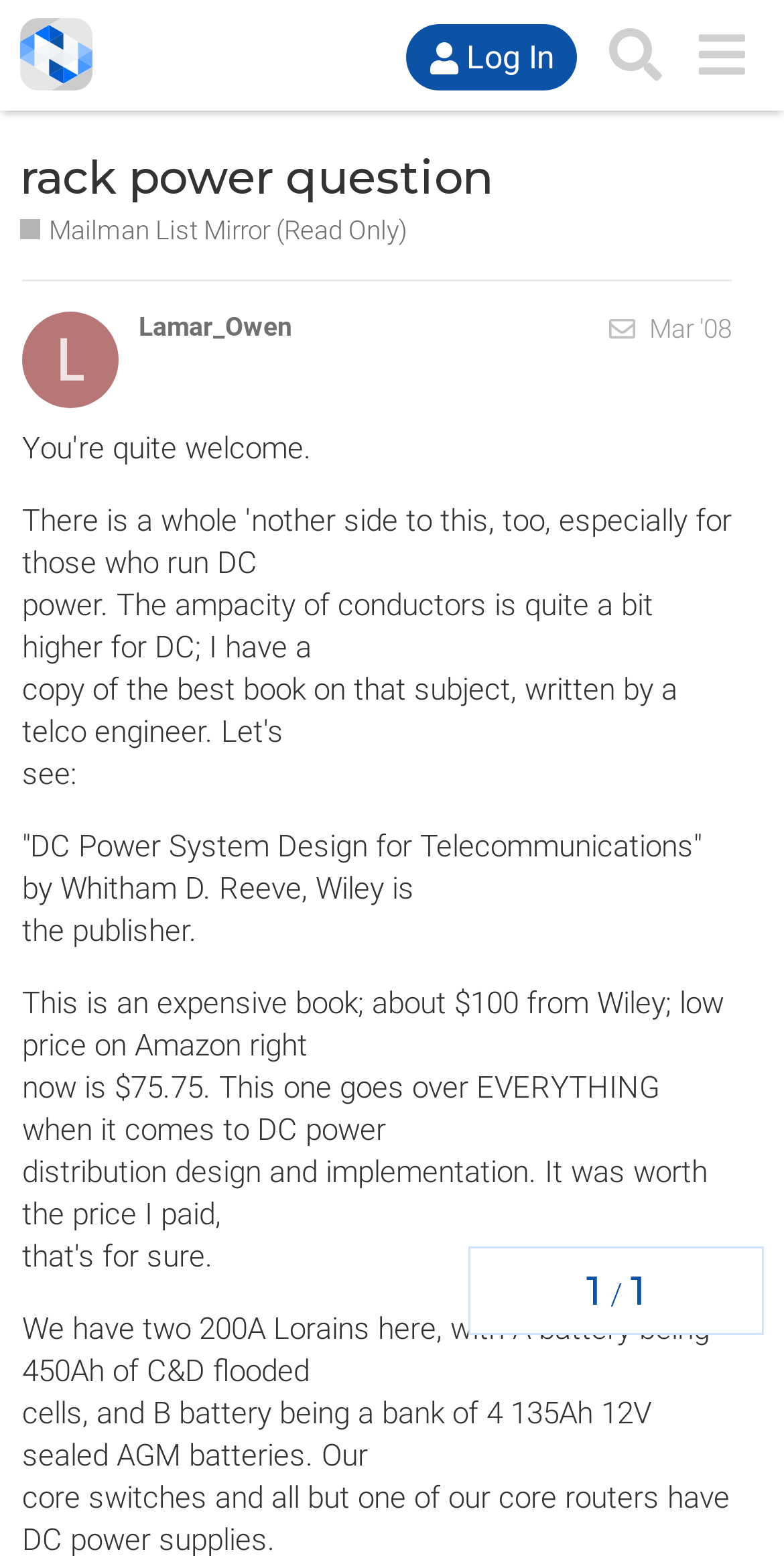Find the bounding box coordinates for the area that must be clicked to perform this action: "View the NANOG mailing list".

[0.026, 0.012, 0.118, 0.059]